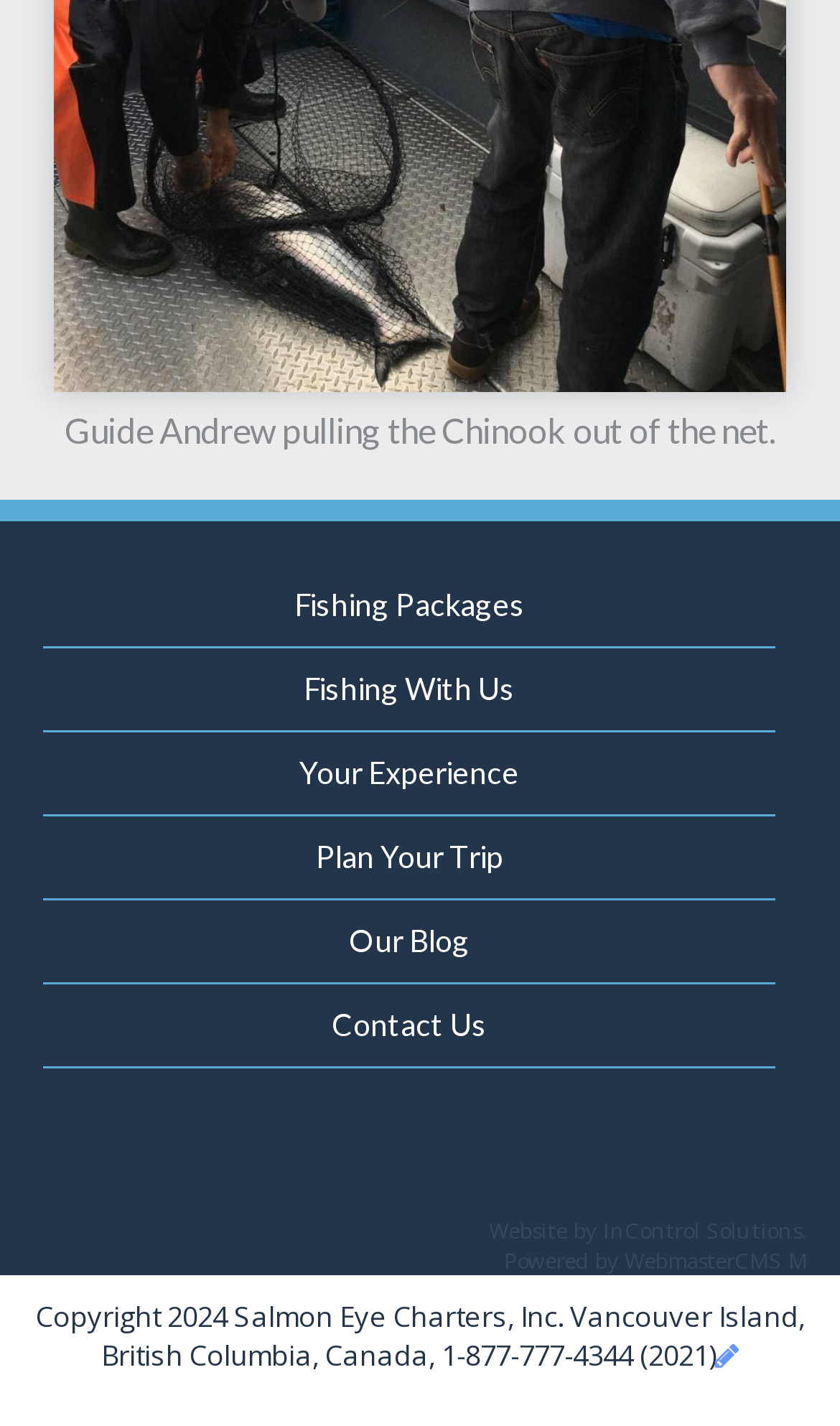Can you find the bounding box coordinates of the area I should click to execute the following instruction: "Contact 'Salmon Eye Charters, Inc.'"?

[0.051, 0.691, 0.923, 0.75]